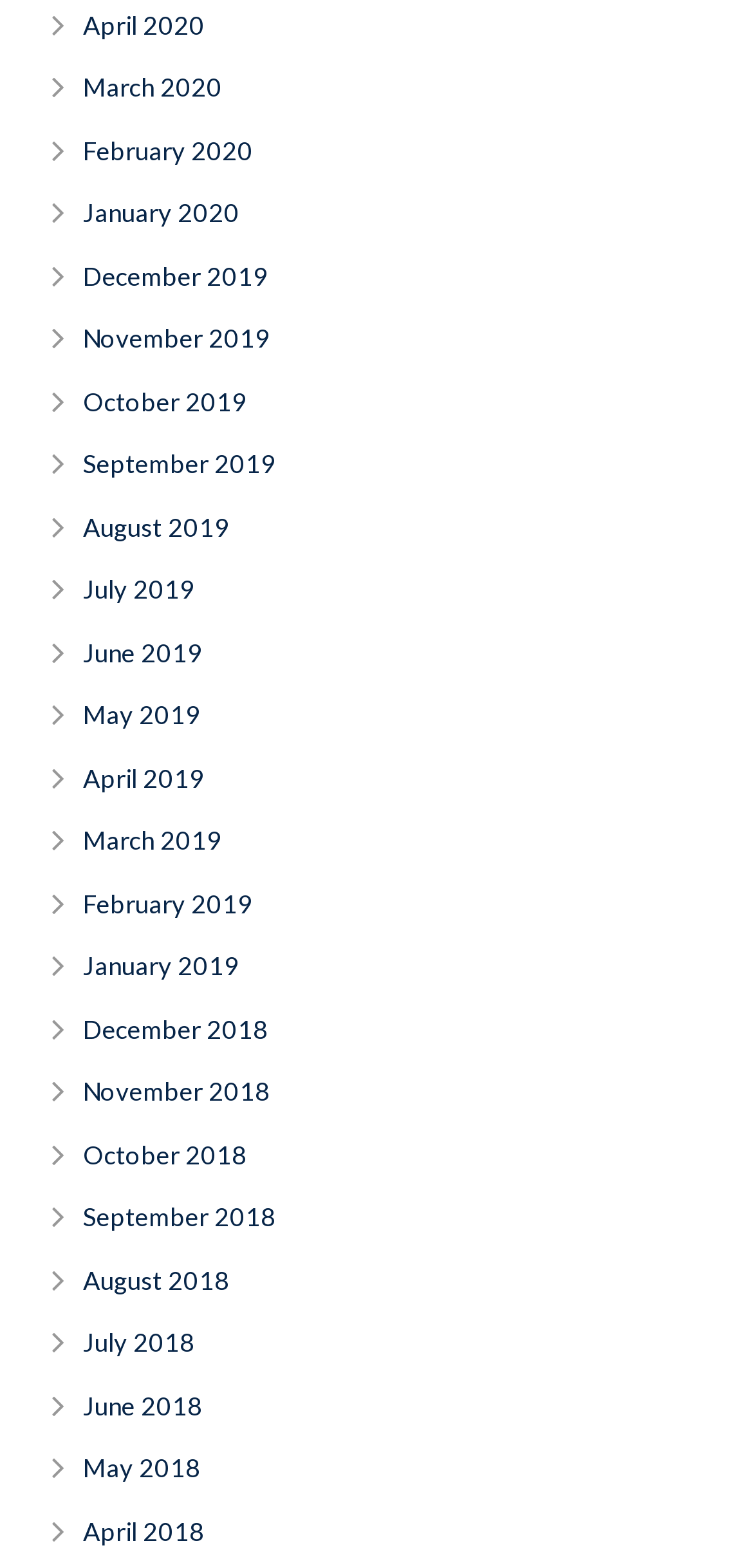Determine the bounding box coordinates of the region to click in order to accomplish the following instruction: "browse February 2018". Provide the coordinates as four float numbers between 0 and 1, specifically [left, top, right, bottom].

[0.11, 0.566, 0.336, 0.586]